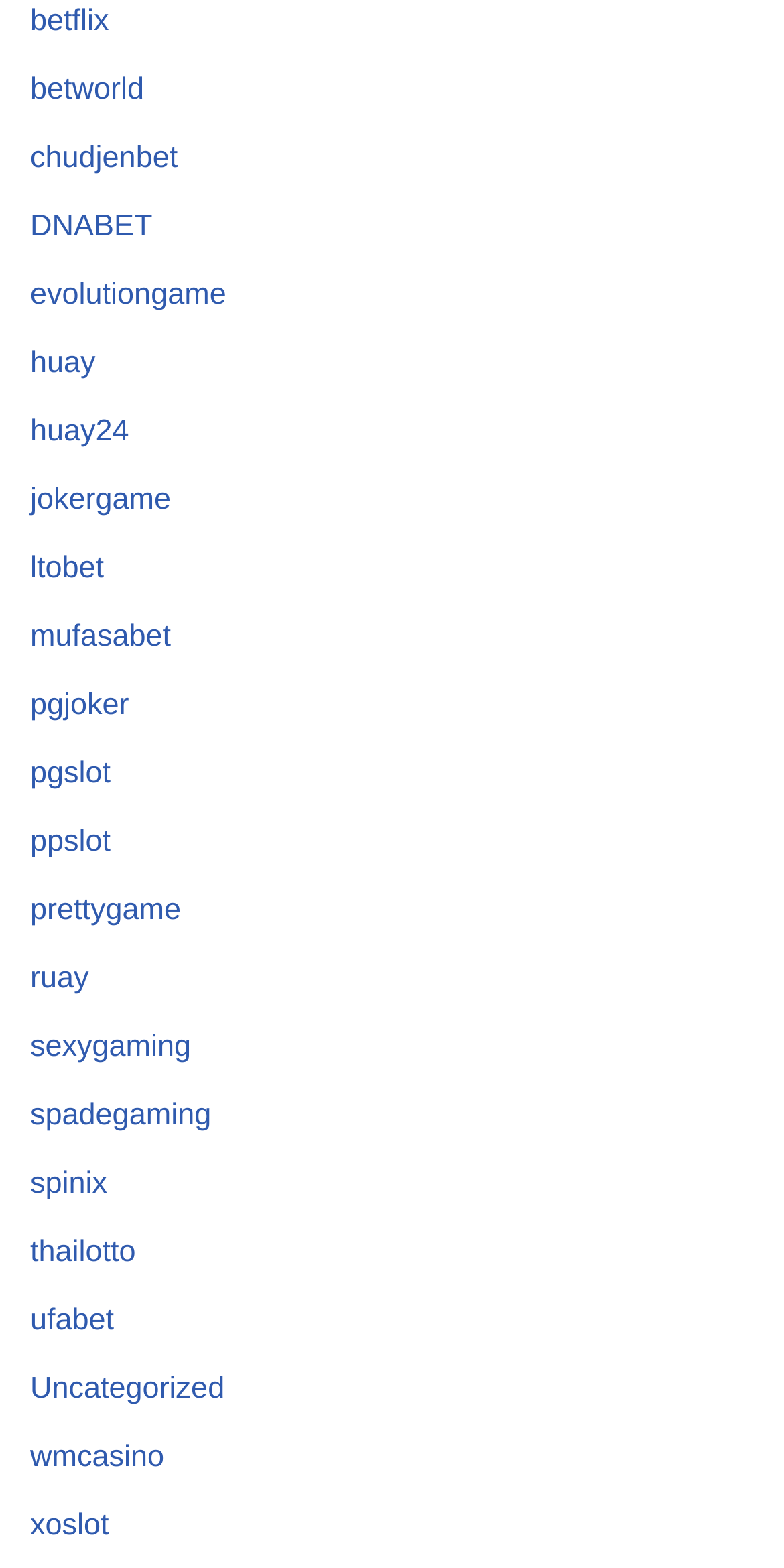Determine the bounding box coordinates of the clickable region to carry out the instruction: "go to evolutiongame".

[0.038, 0.177, 0.289, 0.199]